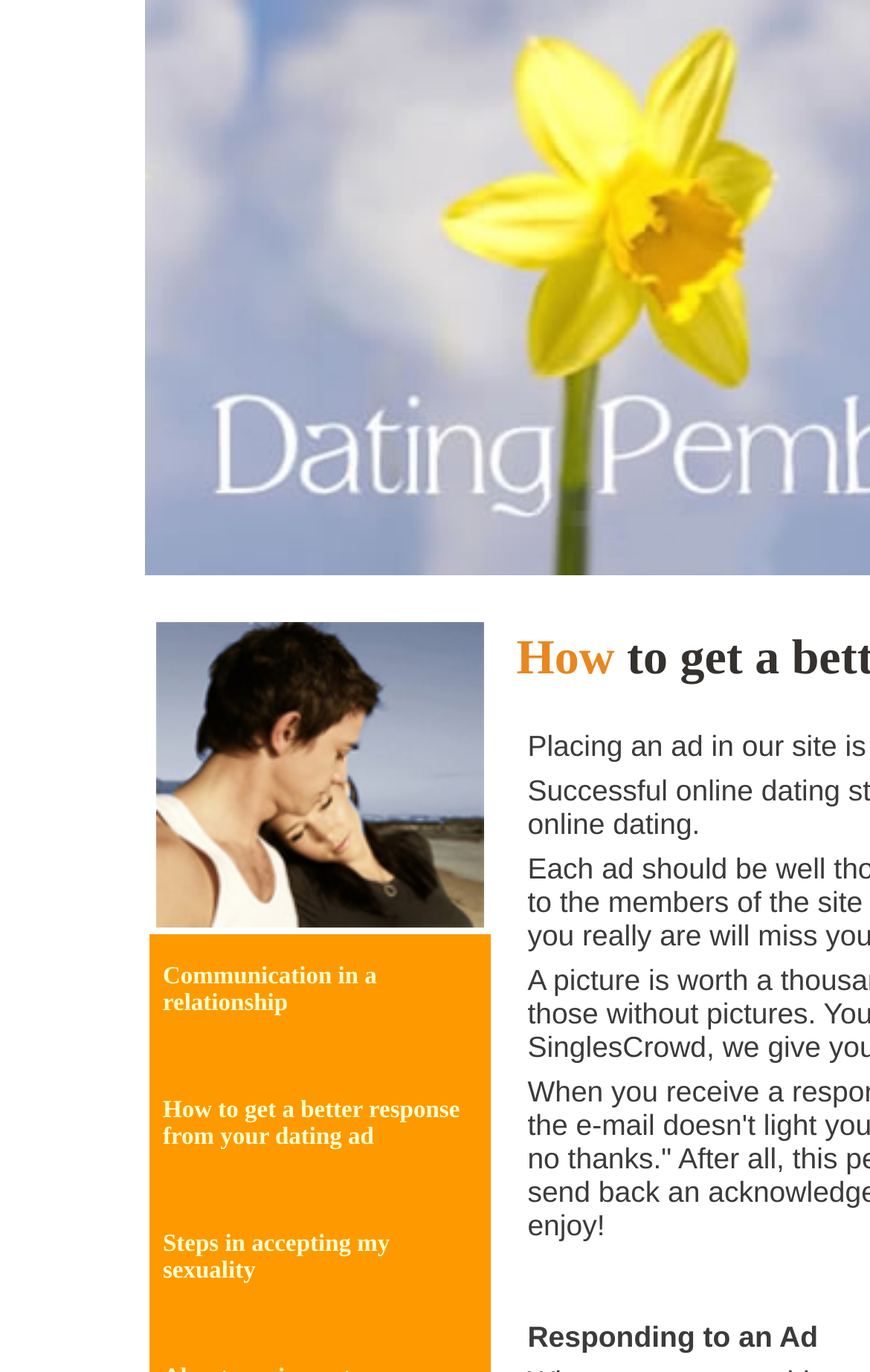How many links are in the gridcell?
Examine the screenshot and reply with a single word or phrase.

3